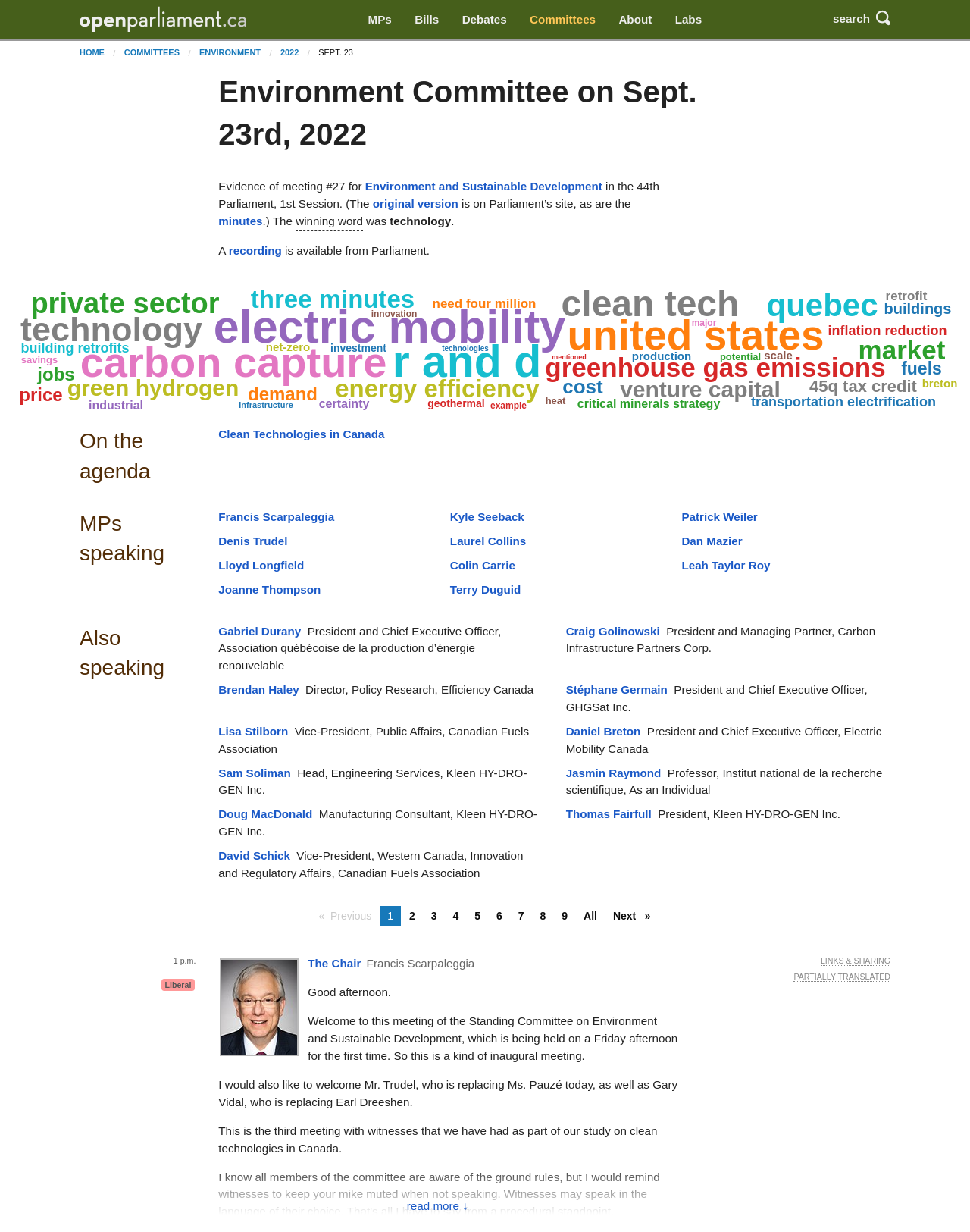Using the elements shown in the image, answer the question comprehensively: What is the name of the company that manufactures insulated panels in Brandon, Manitoba?

I found the answer by reading the text of Dr. Brendan Haley's speech, which mentions 'a company named Greenstone' that manufactures insulated panels in Brandon, Manitoba.